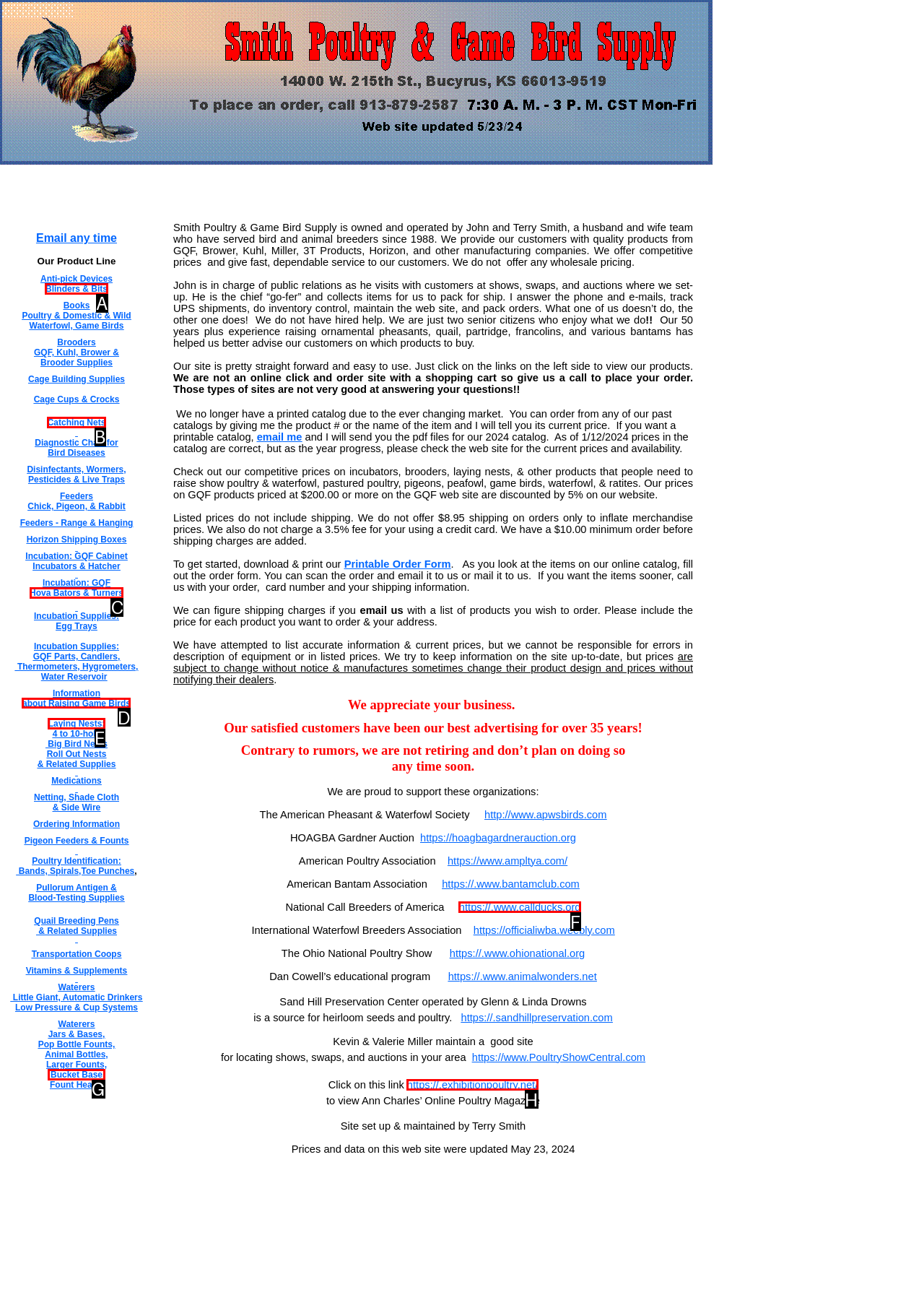What is the letter of the UI element you should click to Learn about Raising Game Birds? Provide the letter directly.

D